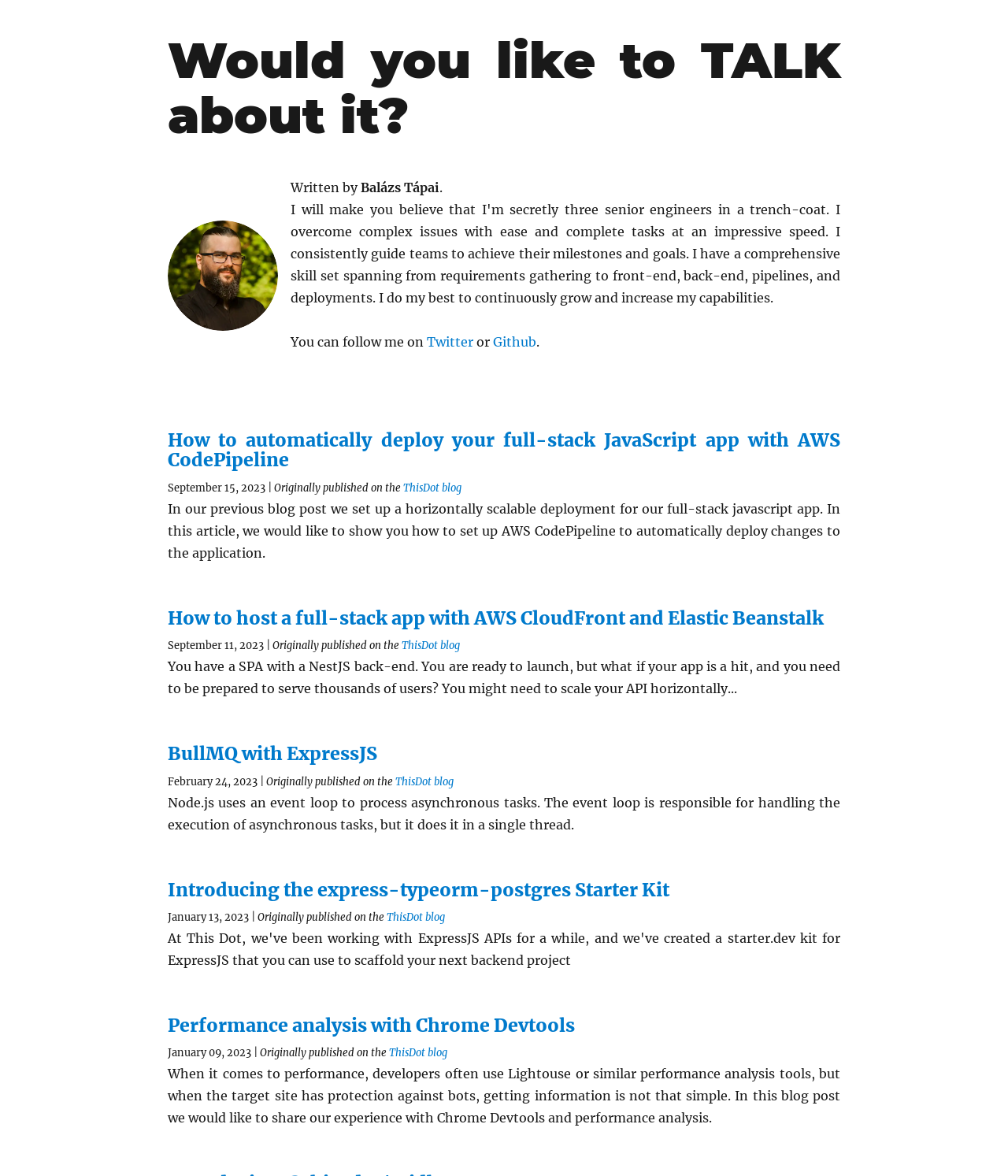Locate the bounding box coordinates of the segment that needs to be clicked to meet this instruction: "Check out the blog post 'BullMQ with ExpressJS'".

[0.166, 0.631, 0.374, 0.65]